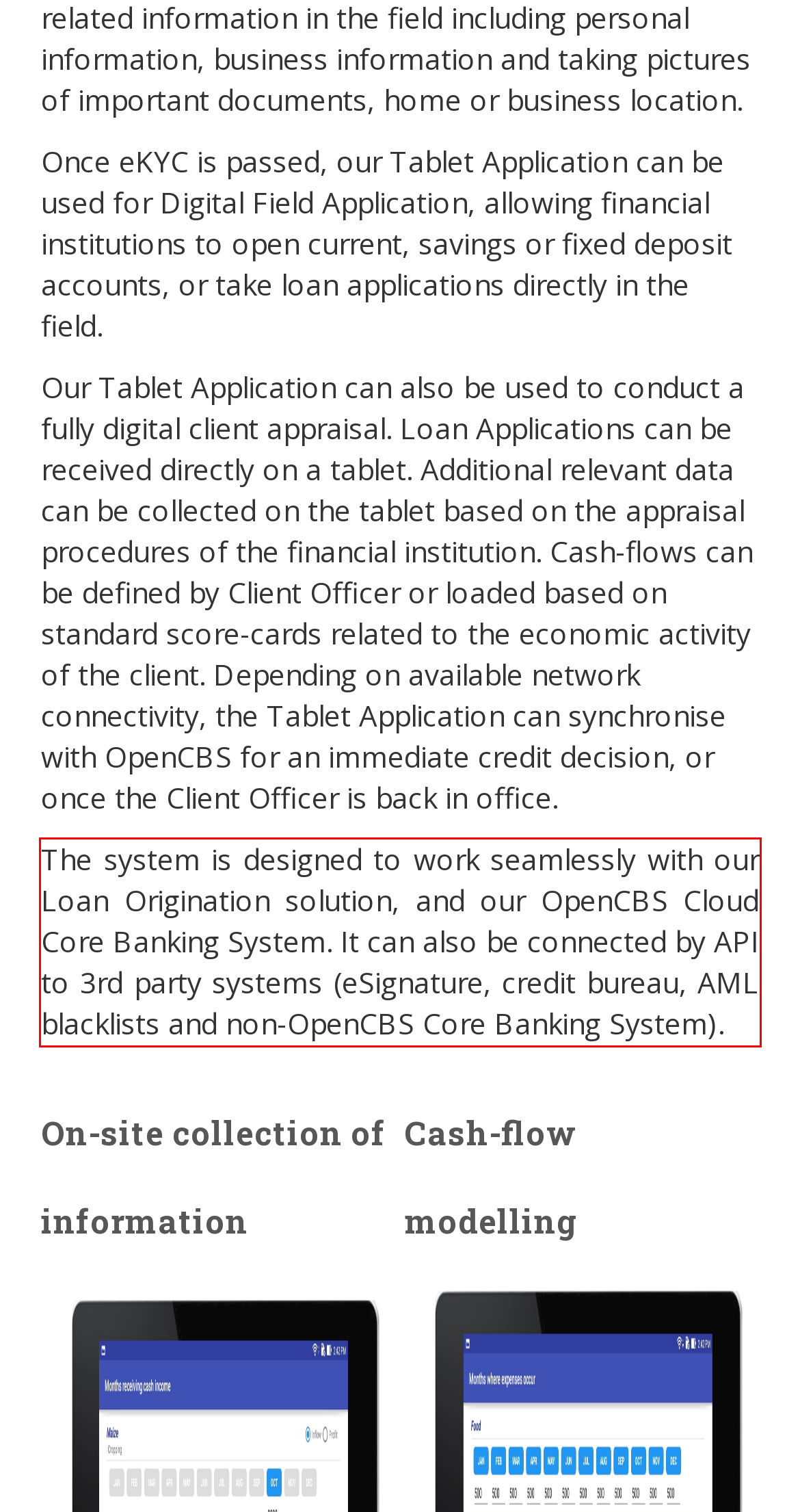Your task is to recognize and extract the text content from the UI element enclosed in the red bounding box on the webpage screenshot.

The system is designed to work seamlessly with our Loan Origination solution, and our OpenCBS Cloud Core Banking System. It can also be connected by API to 3rd party systems (eSignature, credit bureau, AML blacklists and non-OpenCBS Core Banking System).